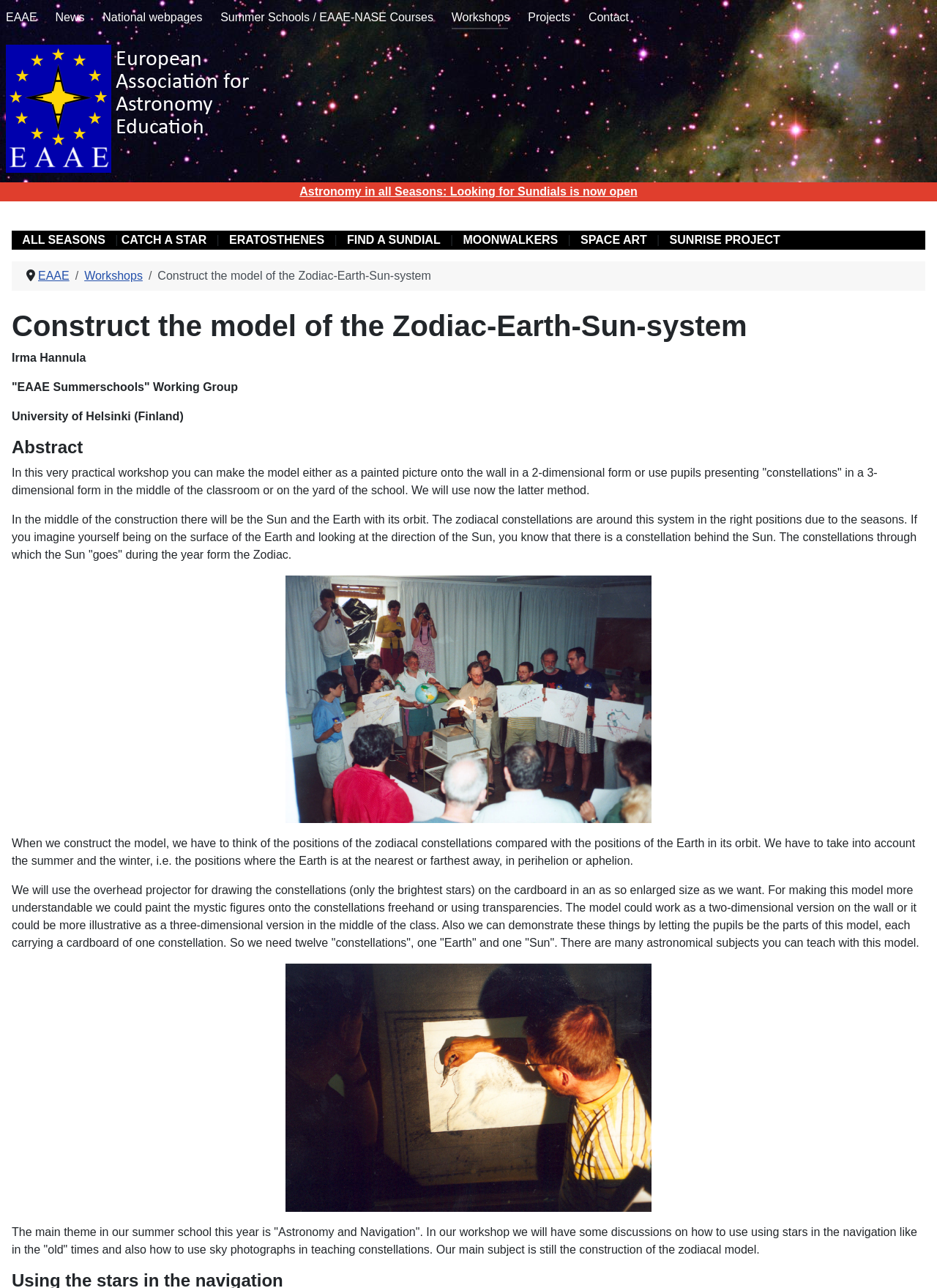Who is the author of the workshop?
Kindly offer a comprehensive and detailed response to the question.

The author of the workshop can be found in the text section of the webpage, where it is written as 'Irma Hannula'. This is likely the person who created the workshop.